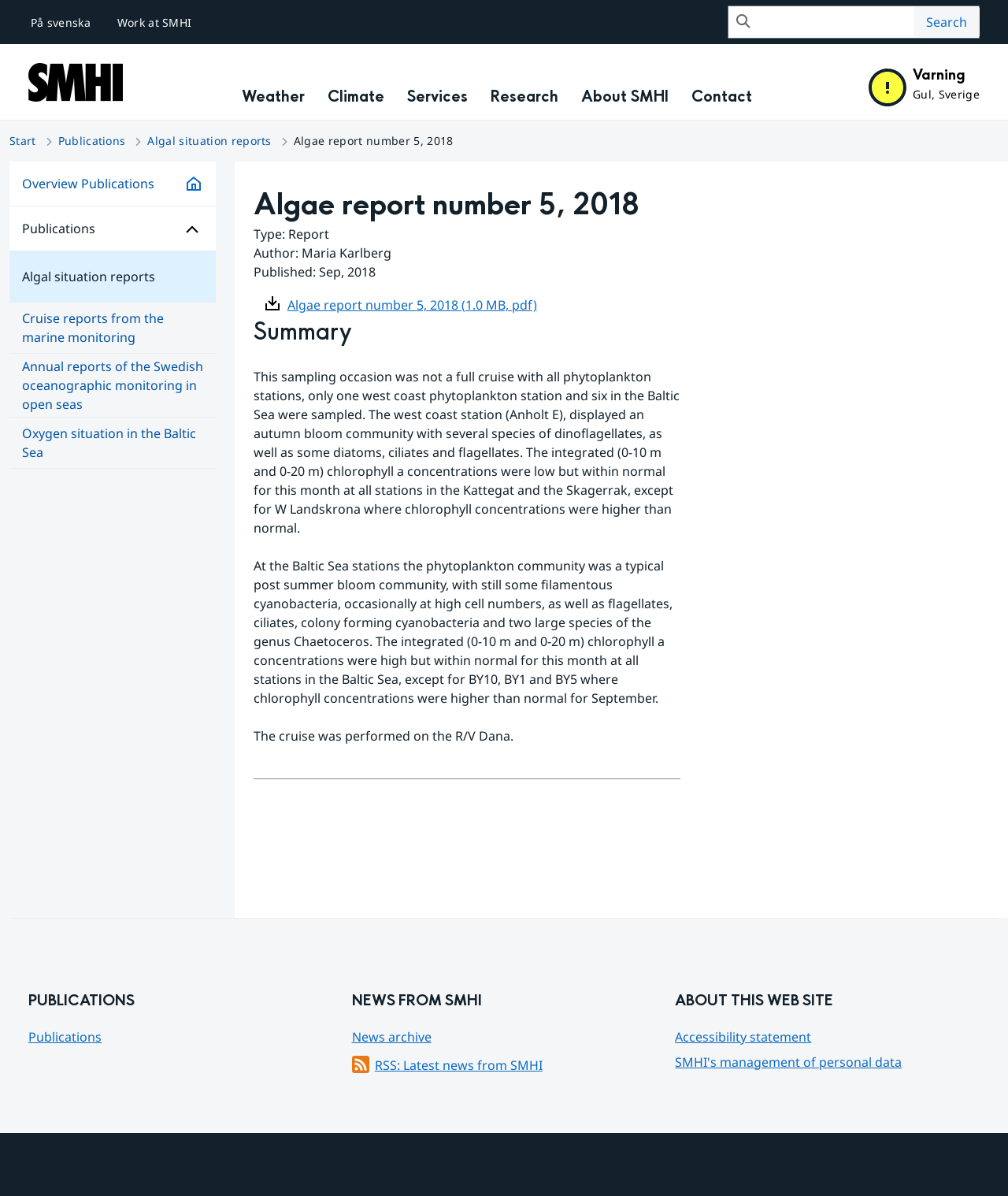Determine the coordinates of the bounding box for the clickable area needed to execute this instruction: "Contact SMHI".

[0.677, 0.037, 0.756, 0.101]